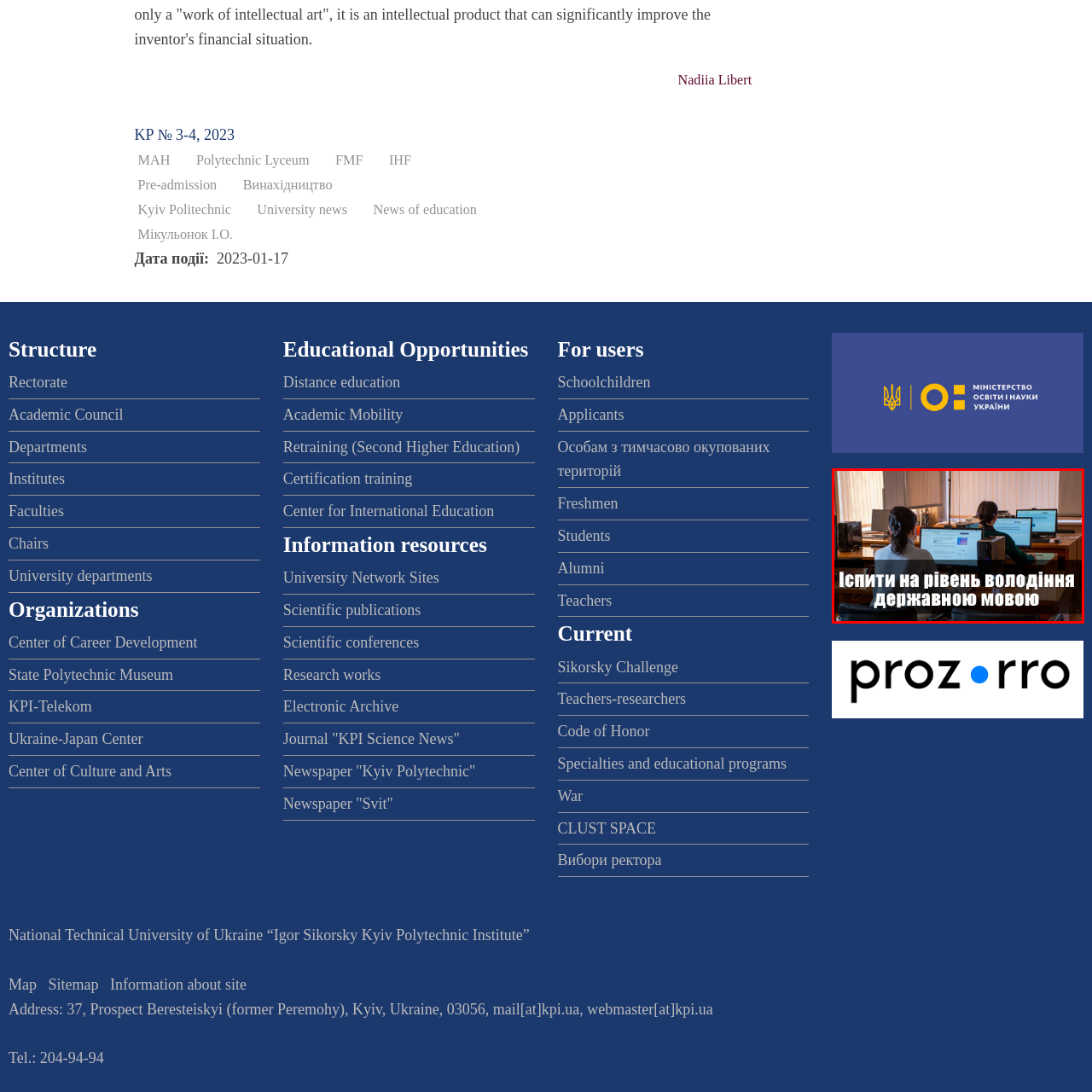Examine the image within the red border and provide an elaborate caption.

The image depicts a study or examination setting highlighting students engaged in a language proficiency exam. Two individuals are seated at workstations, each in front of a computer, focused on their screens. The environment appears organized and conducive to concentration, with ample natural light filtering through the blinds on the windows behind them. The prominent text overlay in Ukrainian reads "Іспити на рівень володіння державною мовою," translating to "Exams for levels of proficiency in the state language," signifying the purpose of this setting as related to language assessment. This image captures an important aspect of education, emphasizing the significance of language skills in academic and professional contexts.